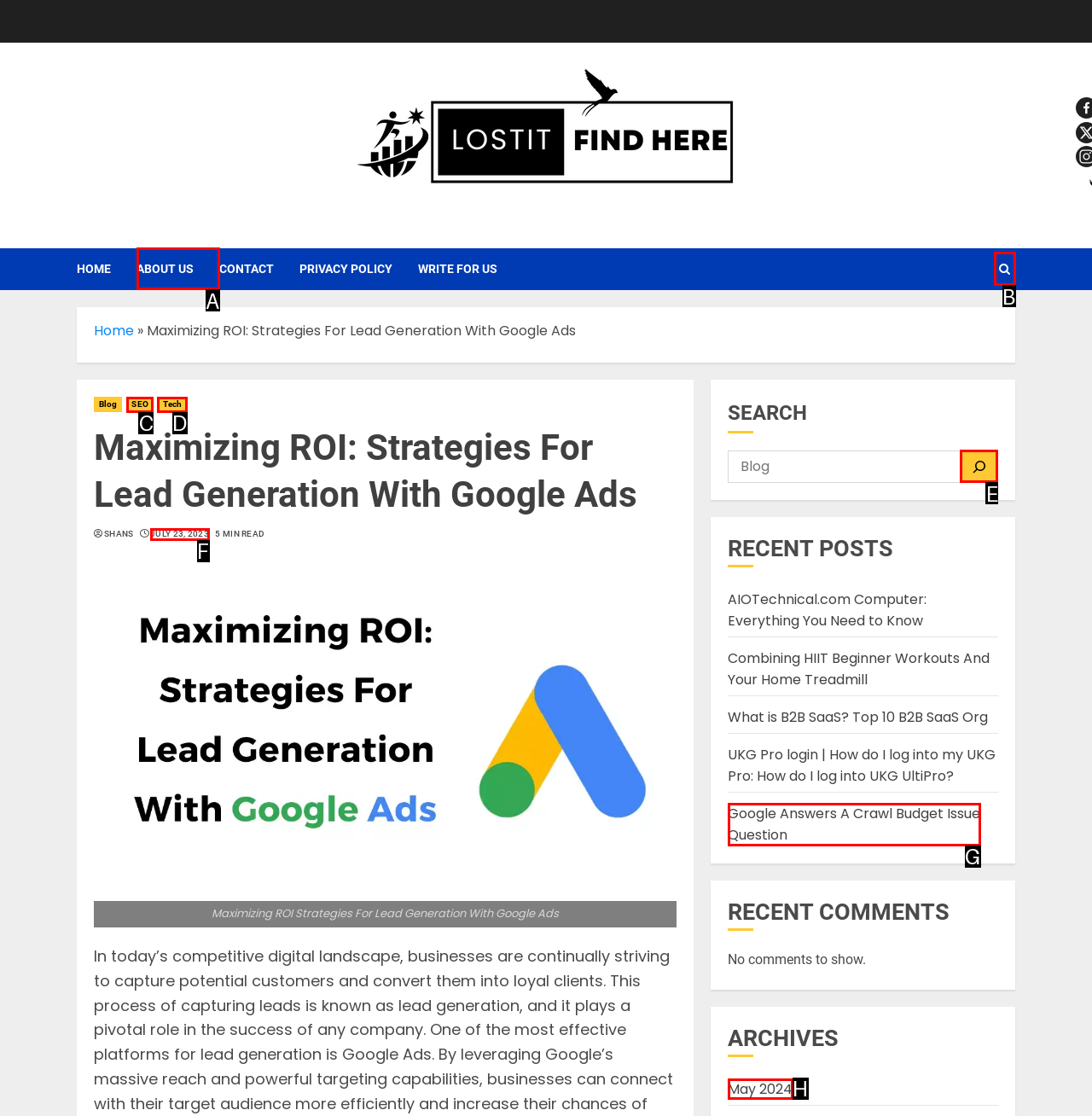Identify which lettered option completes the task: View the archives for May 2024. Provide the letter of the correct choice.

H